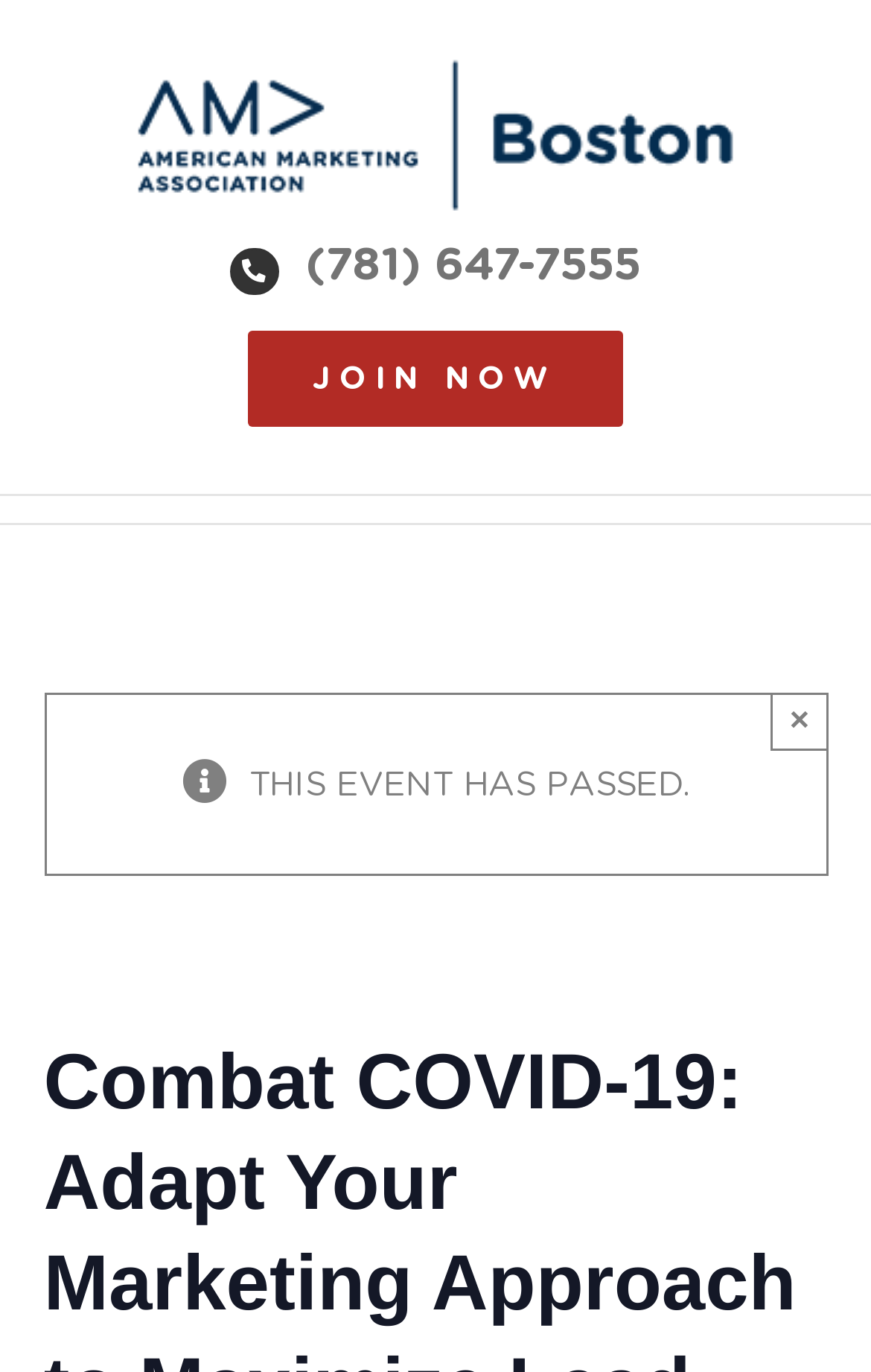Look at the image and give a detailed response to the following question: What symbol is on the 'Close' button?

I looked at the 'Close' button and saw that it has a symbol '×' on it, which is commonly used to represent closing or canceling an action.